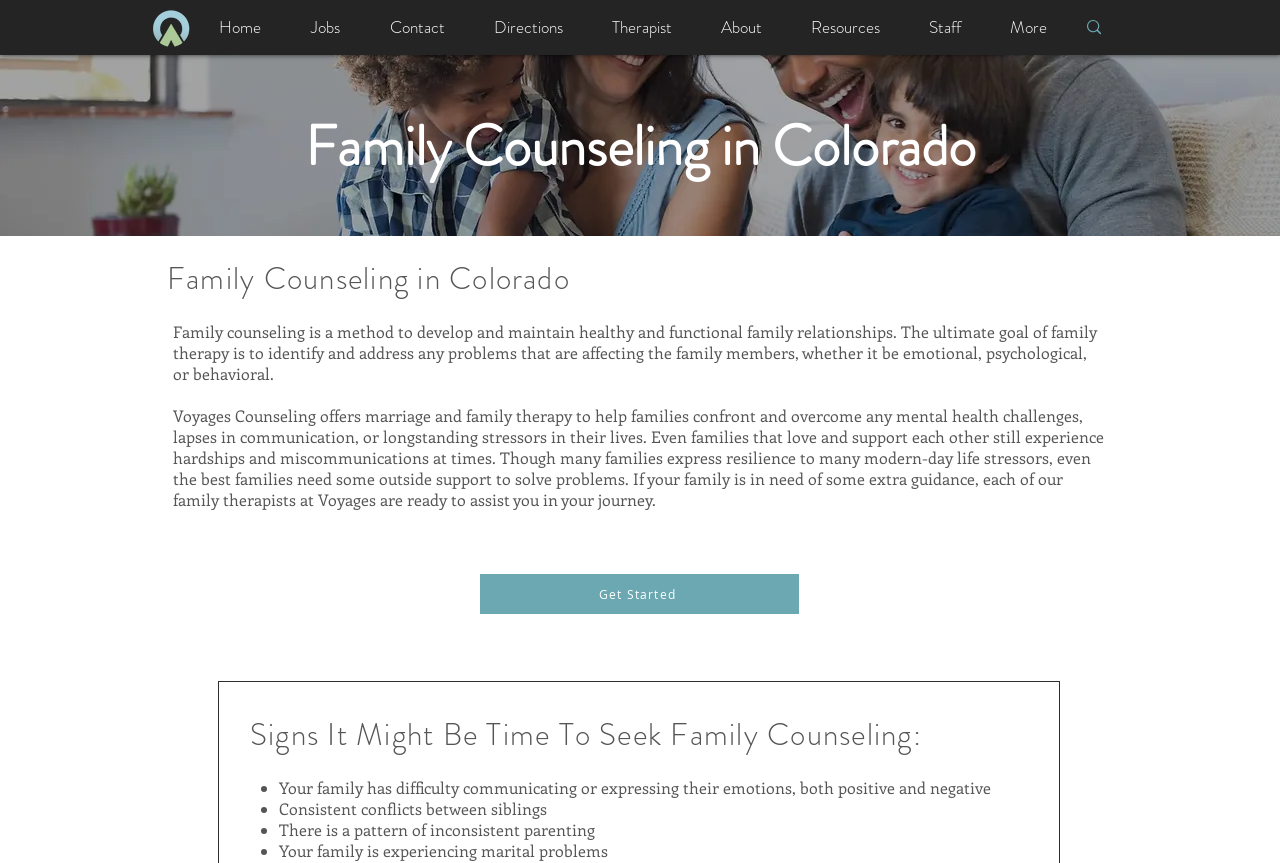Determine the bounding box coordinates for the clickable element required to fulfill the instruction: "Get started with family therapy". Provide the coordinates as four float numbers between 0 and 1, i.e., [left, top, right, bottom].

[0.375, 0.665, 0.624, 0.711]